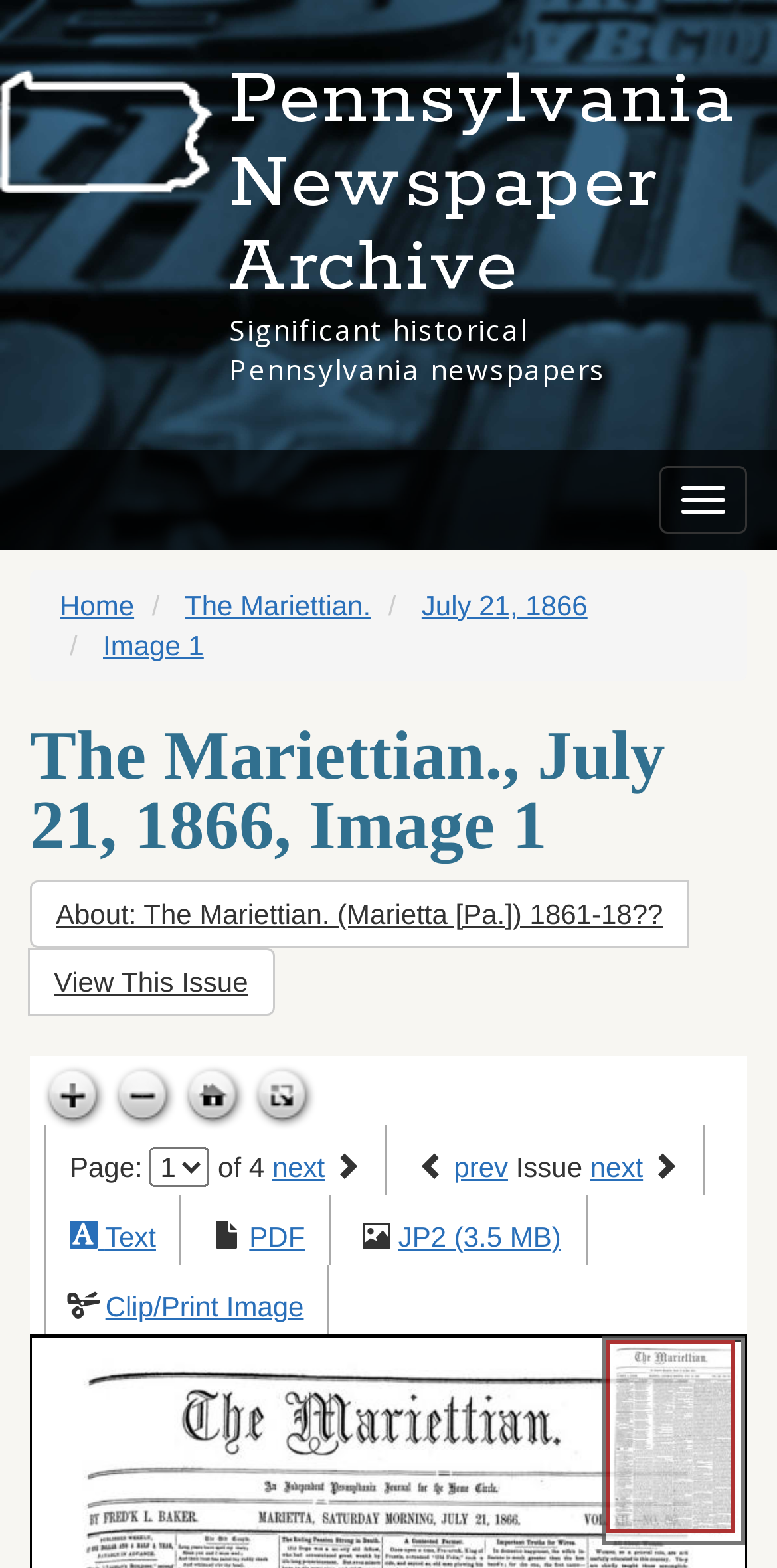Please identify the bounding box coordinates of the region to click in order to complete the task: "Toggle navigation". The coordinates must be four float numbers between 0 and 1, specified as [left, top, right, bottom].

[0.849, 0.297, 0.962, 0.34]